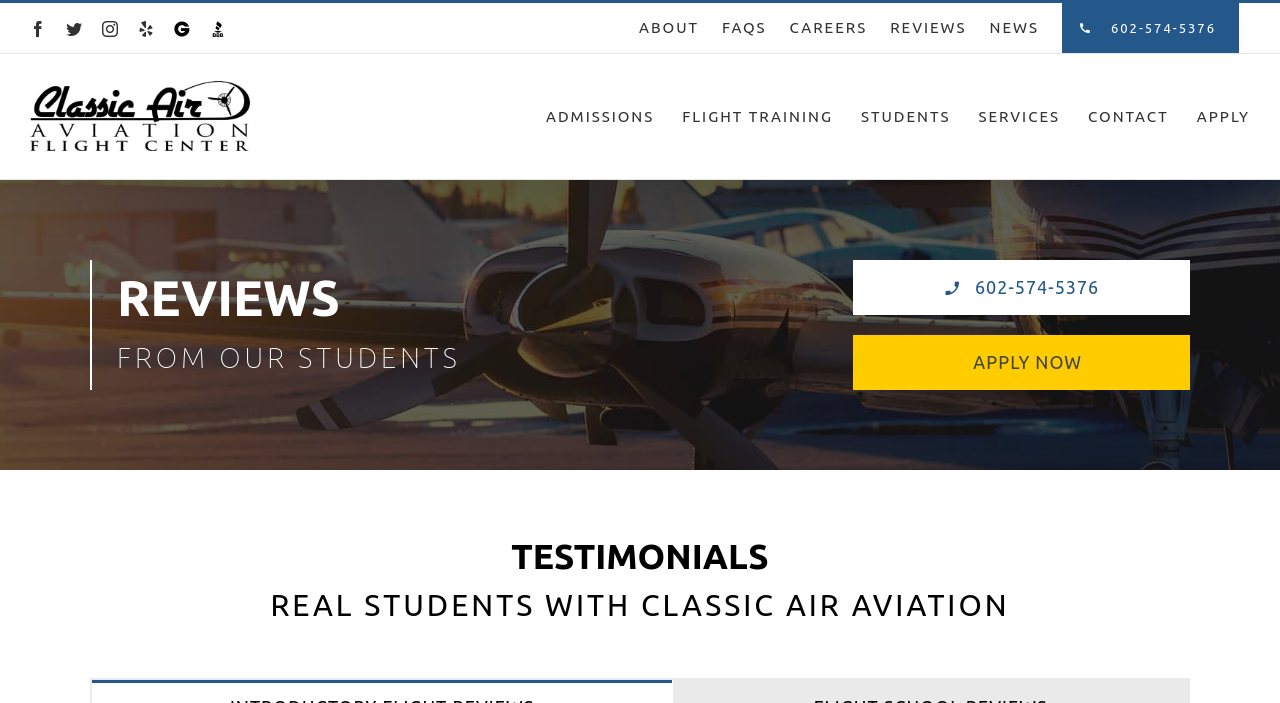Please locate the bounding box coordinates of the element that needs to be clicked to achieve the following instruction: "View Facebook page". The coordinates should be four float numbers between 0 and 1, i.e., [left, top, right, bottom].

[0.023, 0.03, 0.036, 0.053]